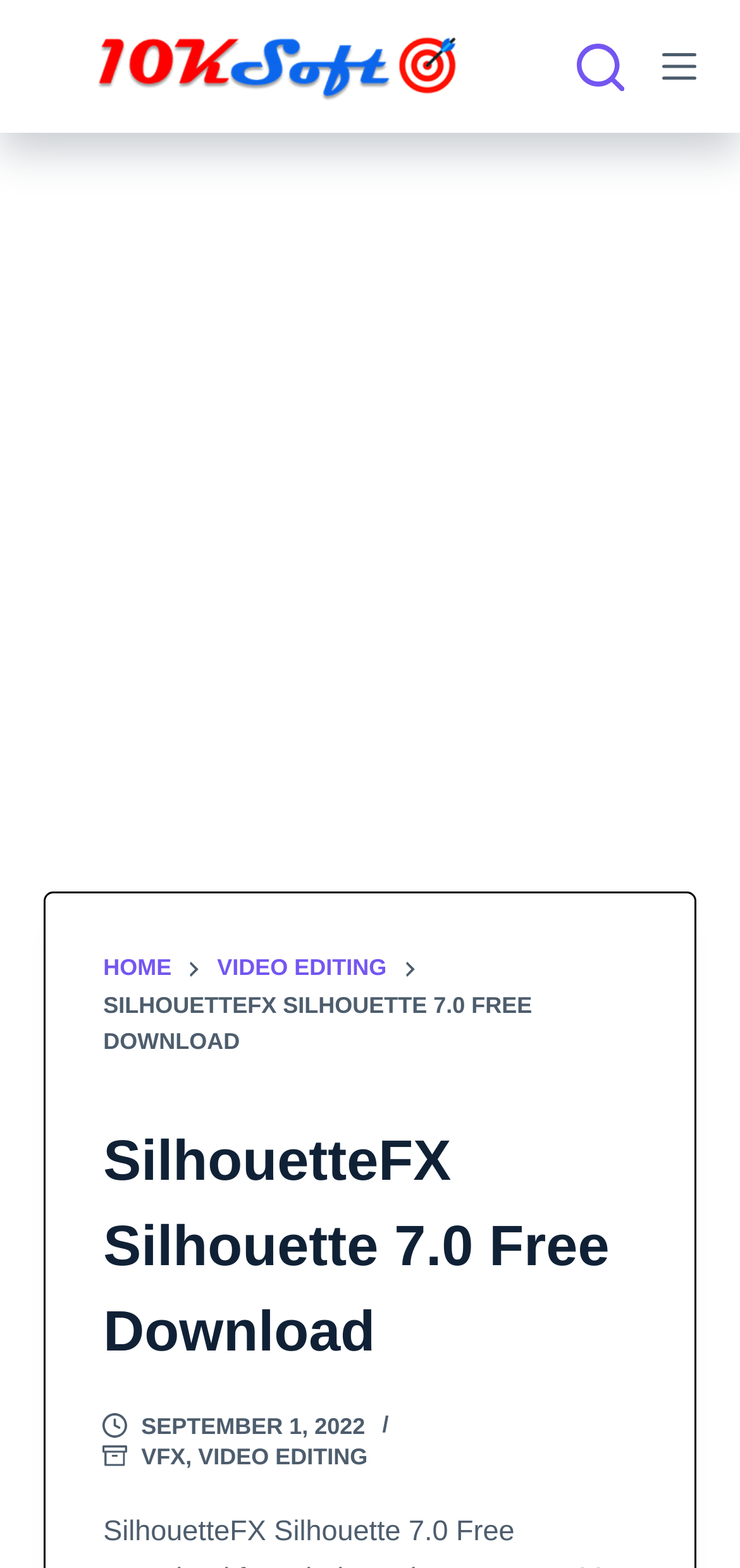Please locate the bounding box coordinates of the region I need to click to follow this instruction: "click the 10ksoft.com logo".

[0.124, 0.018, 0.633, 0.067]